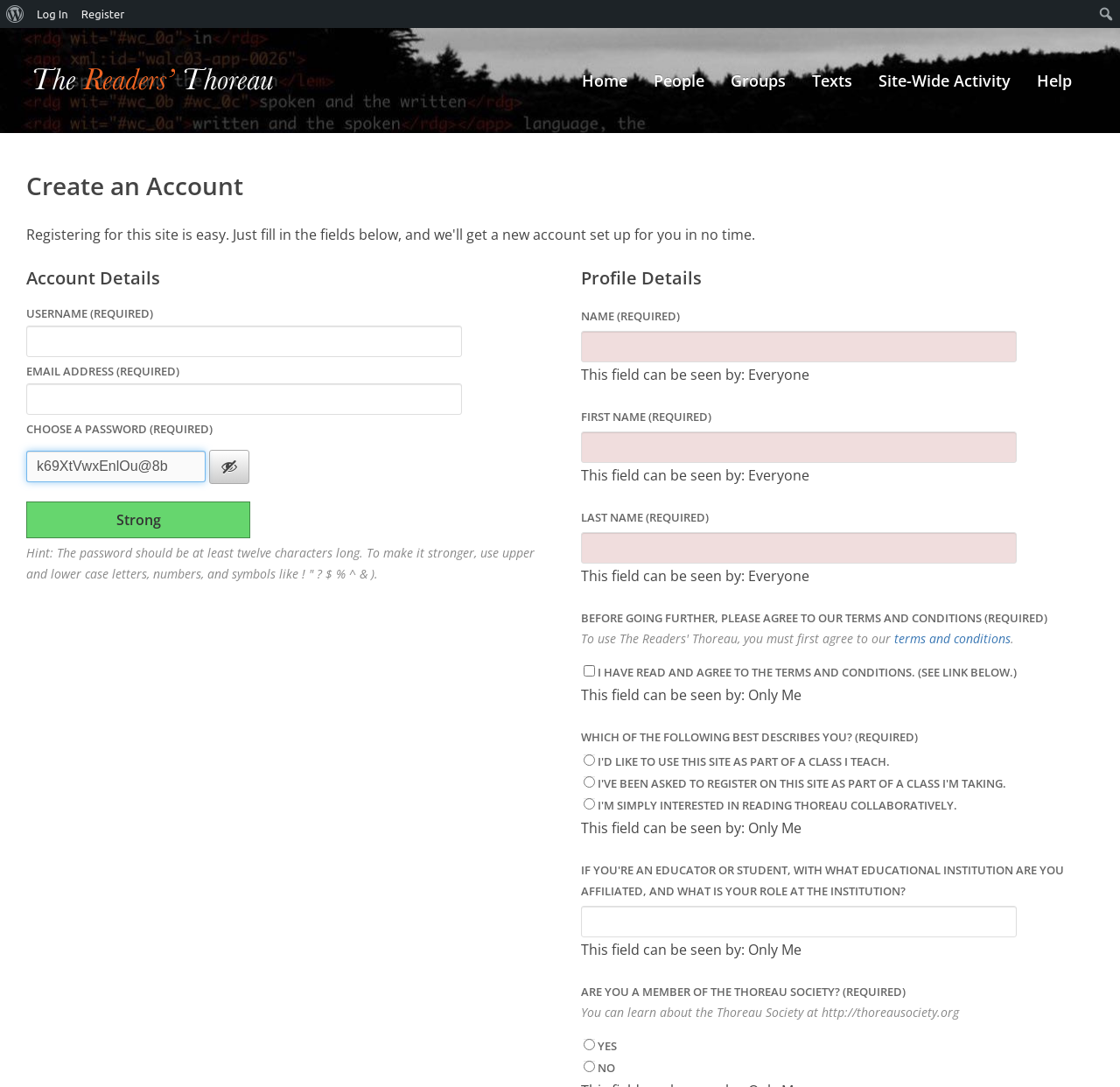Locate the coordinates of the bounding box for the clickable region that fulfills this instruction: "Click on the 'The Readers' Thoreau' link".

[0.023, 0.05, 0.251, 0.098]